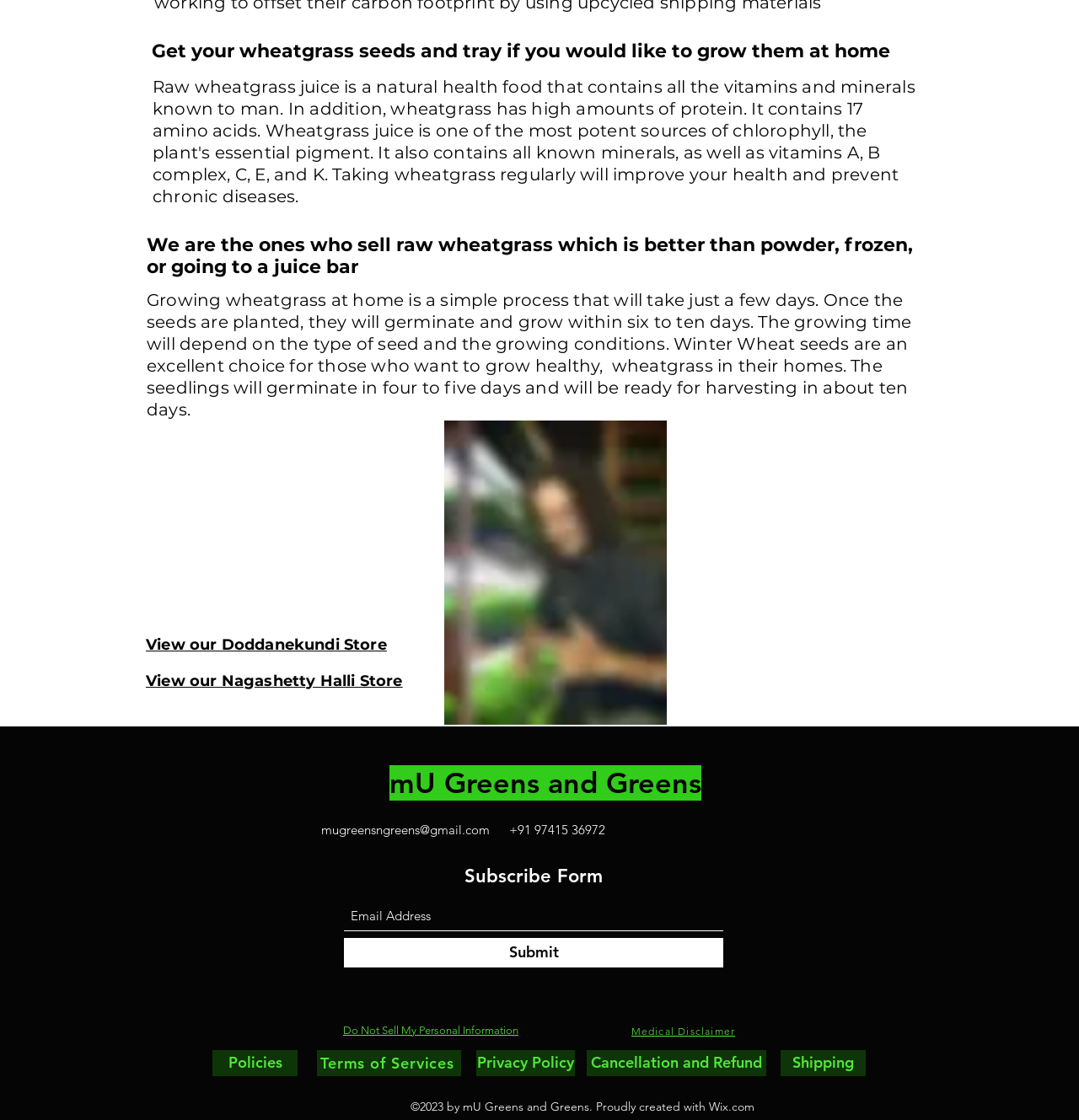Locate the bounding box for the described UI element: "Maternity Leave German". Ensure the coordinates are four float numbers between 0 and 1, formatted as [left, top, right, bottom].

None